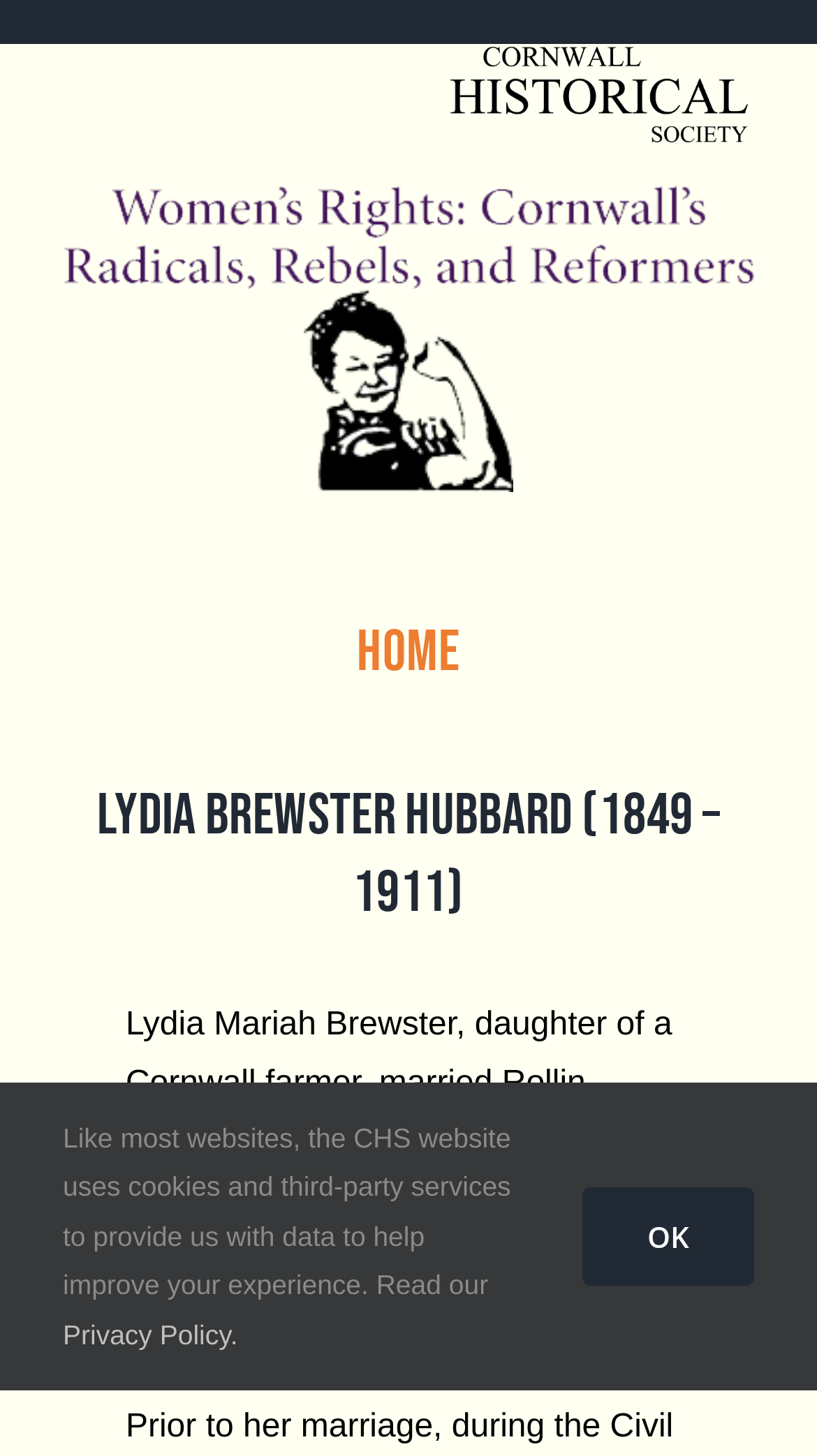Where did Lydia Brewster Hubbard move to after marrying Rollin Hubbard?
Using the image provided, answer with just one word or phrase.

Indiana and Ohio